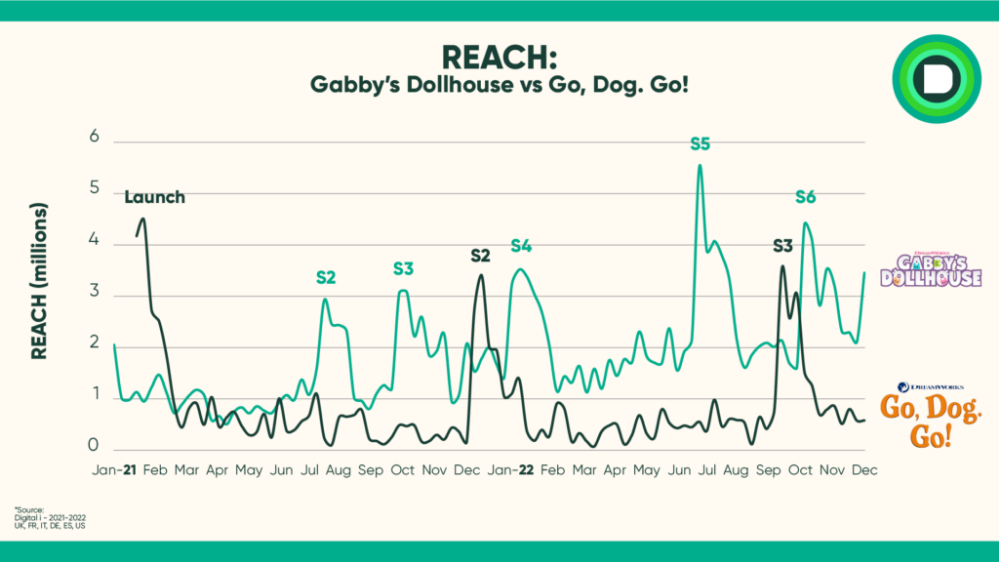Provide a comprehensive description of the image.

The image presents a comparative graph titled "REACH: Gabby's Dollhouse vs Go, Dog. Go!" that visually depicts the viewership reach (in millions) of the two preschool television series over time. The data spans from January 2021 to December 2022. 

The graph features two lines: one representing "Gabby's Dollhouse" in aqua and the other "Go, Dog. Go!" in black. Significant moments are marked, such as the "Launch" of Gabby's Dollhouse at the beginning of 2021, followed by notable viewership spikes reaching up to 6 million. The black line for "Go, Dog. Go!" shows a more fluctuating trend with a lower overall reach, peaking around 3 million. 

Key annotations such as "S2" and "S3" indicate various seasons or significant events in the shows' releases, giving context to the fluctuations in viewership. This graph is essential for analyzing how these two children's shows performed against each other in terms of audience engagement during their respective airing periods.